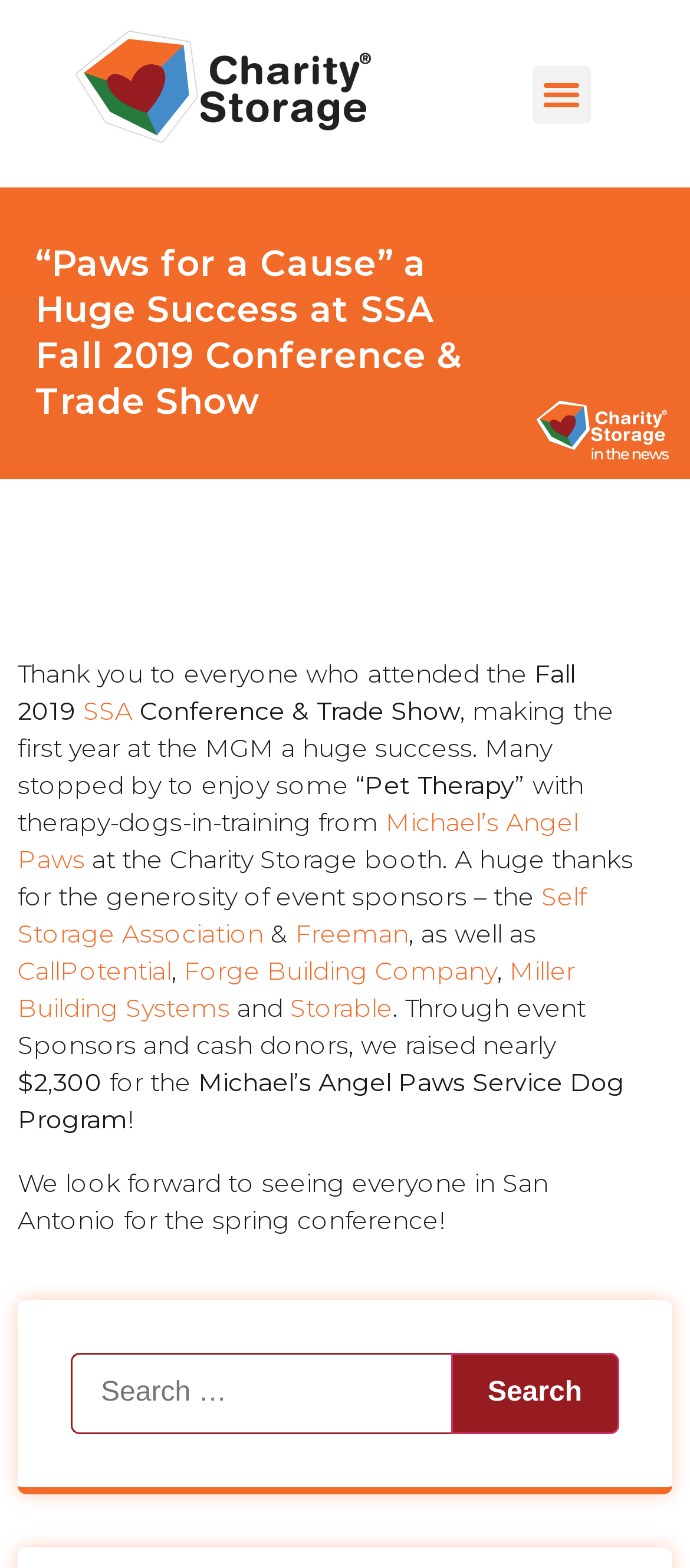Reply to the question below using a single word or brief phrase:
What is the name of the charity event?

Paws for a Cause